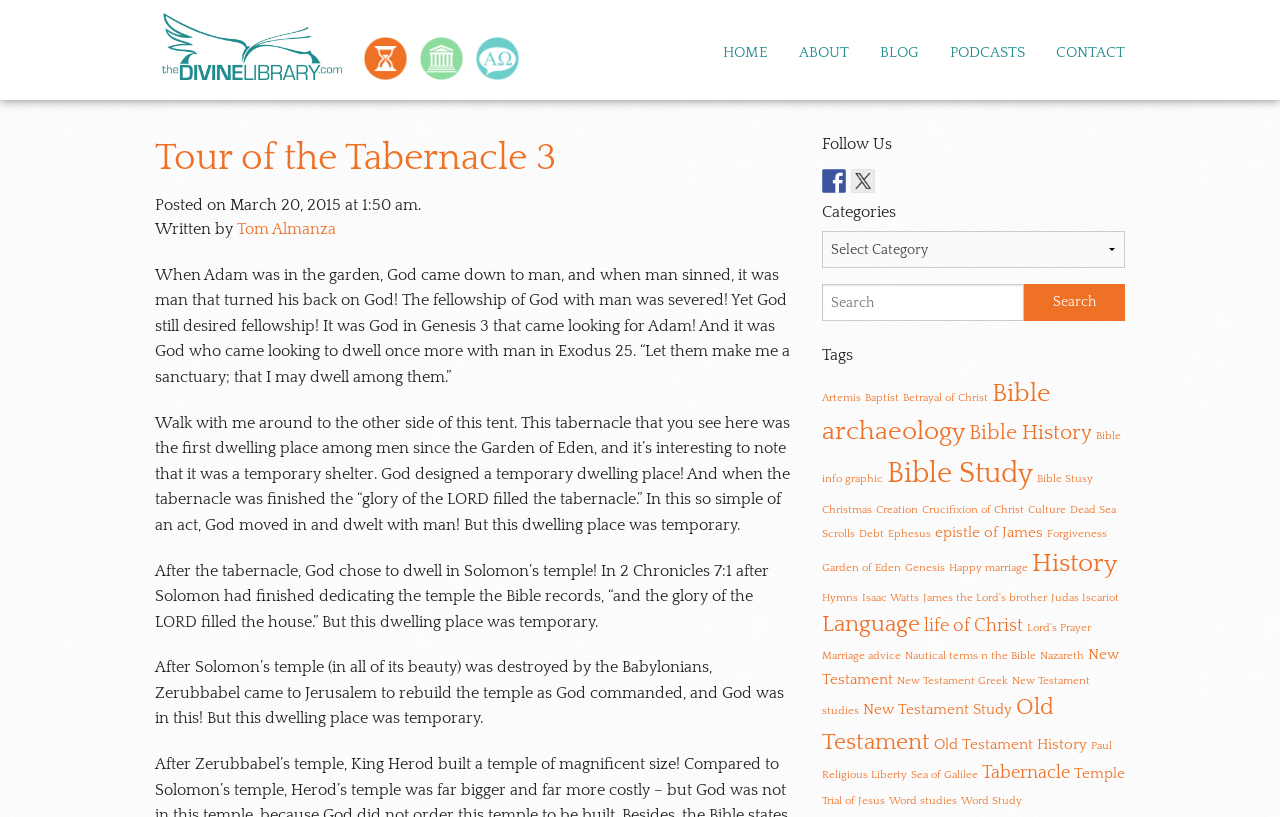Reply to the question with a single word or phrase:
How many social media links are under the 'Follow Us' section?

2